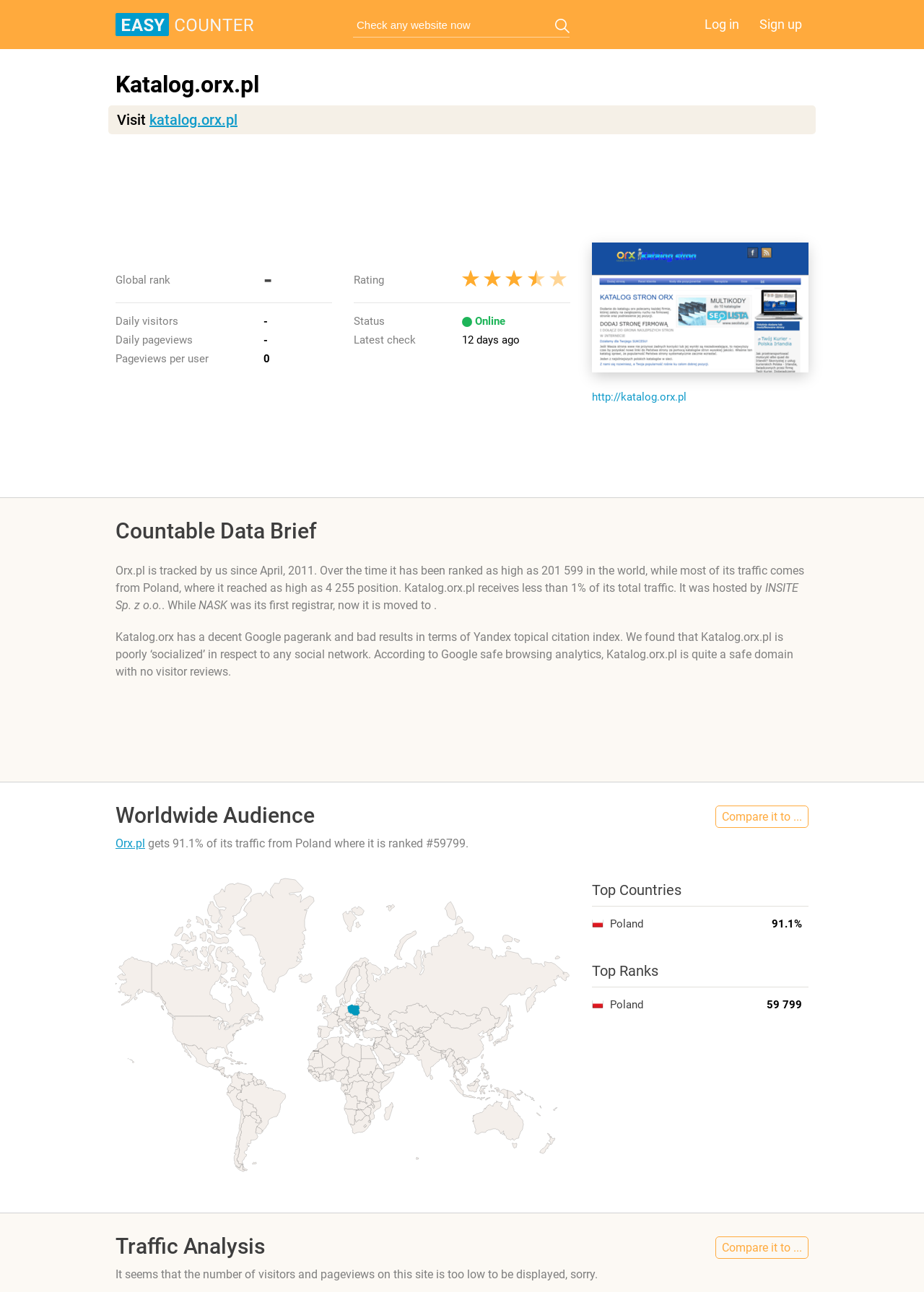Respond to the question below with a single word or phrase:
What percentage of traffic comes from Poland?

91.1%